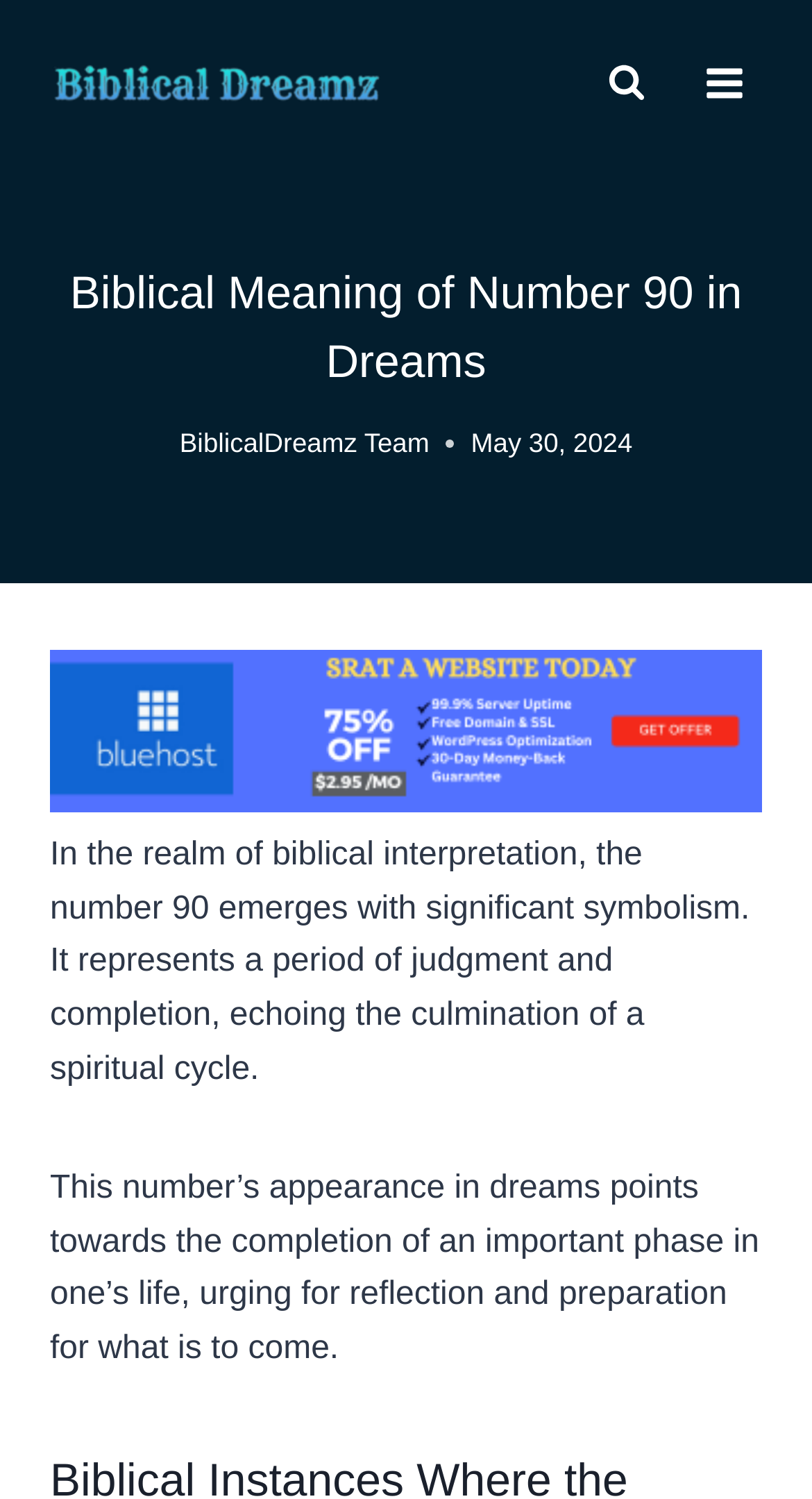What is the primary heading on this webpage?

Biblical Meaning of Number 90 in Dreams